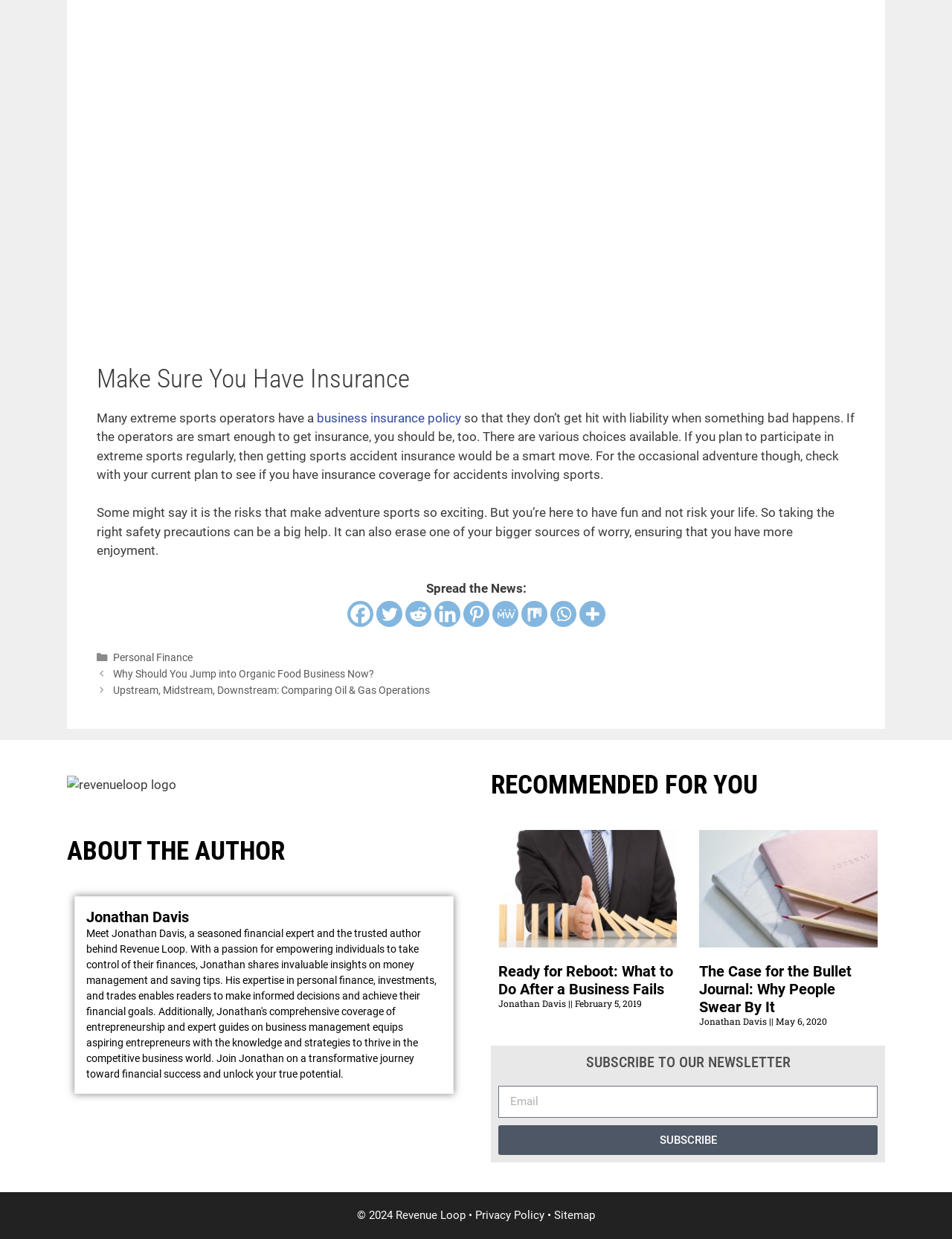Please locate the bounding box coordinates of the element that should be clicked to complete the given instruction: "Explore recent posts".

None